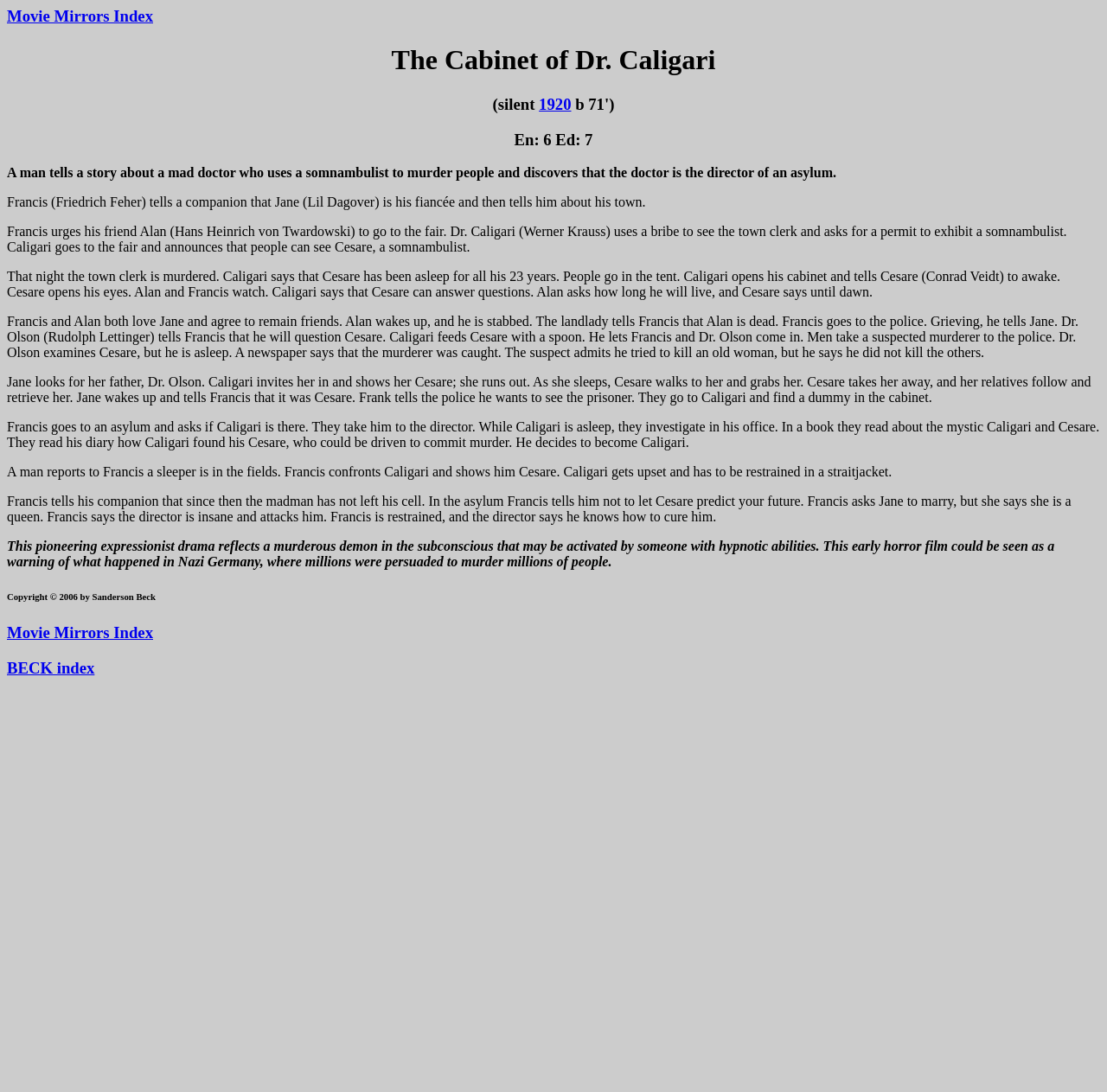Produce an extensive caption that describes everything on the webpage.

The webpage is about the 1920 silent film "The Cabinet of Dr. Caligari". At the top, there is a heading "Movie Mirrors Index" with a link to the same title. Below it, there is a larger heading "The Cabinet of Dr. Caligari" followed by a smaller heading "(silent 1920 b 71')" with a link to the year "1920". 

Underneath, there is a heading "En: 6 Ed: 7" and then a series of paragraphs describing the plot of the film. The paragraphs are arranged from top to bottom, with each paragraph describing a scene or event in the film. The text is dense and takes up most of the page, with the paragraphs flowing into each other.

To the right of the paragraphs, there are no images or other UI elements. At the bottom of the page, there are three headings: "Copyright © 2006 by Sanderson Beck", "Movie Mirrors Index" with a link, and "BECK index" with a link. These headings are stacked on top of each other, with the copyright information at the very bottom.